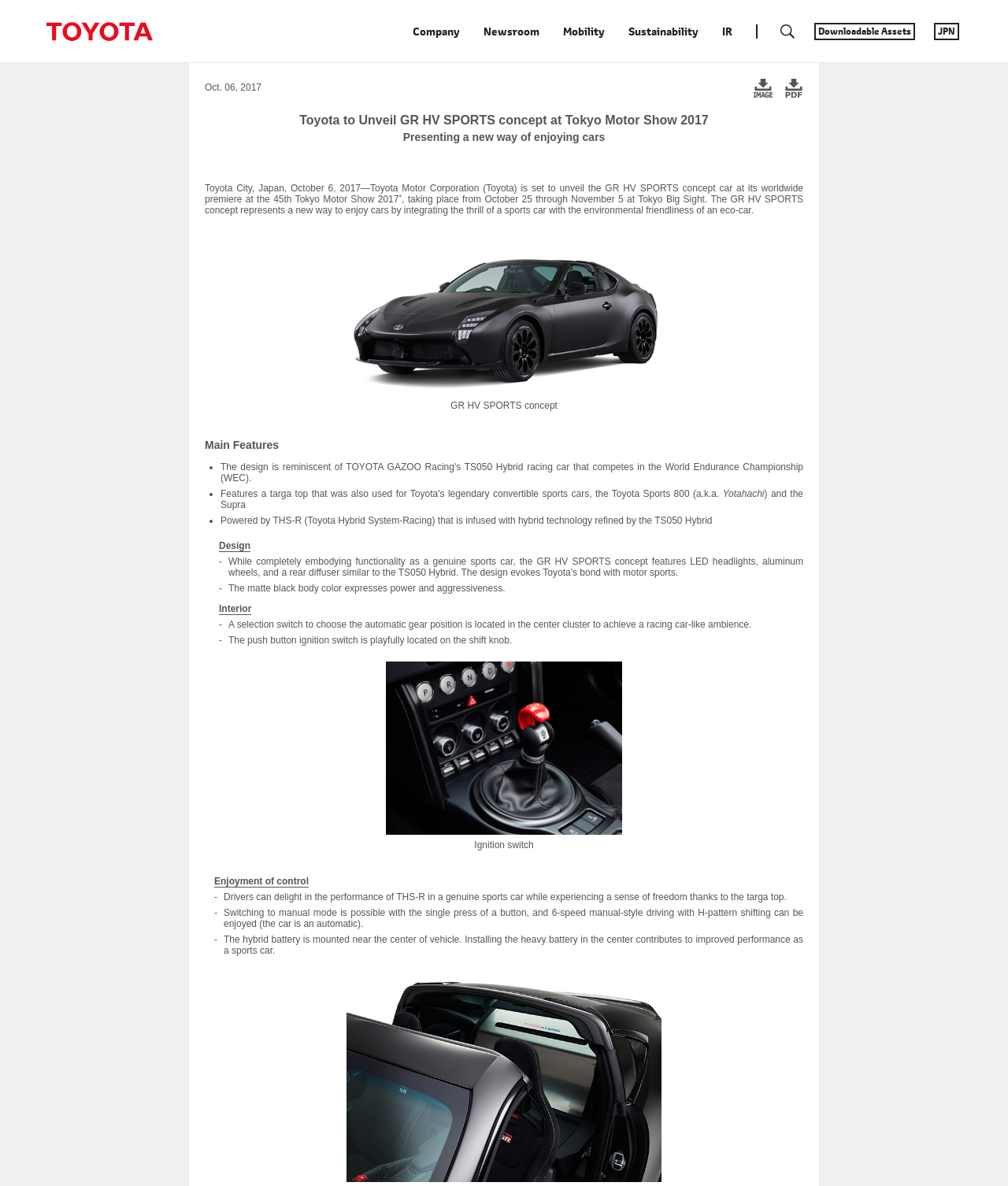Locate the UI element described as follows: "SEARCH". Return the bounding box coordinates as four float numbers between 0 and 1 in the order [left, top, right, bottom].

[0.773, 0.019, 0.789, 0.034]